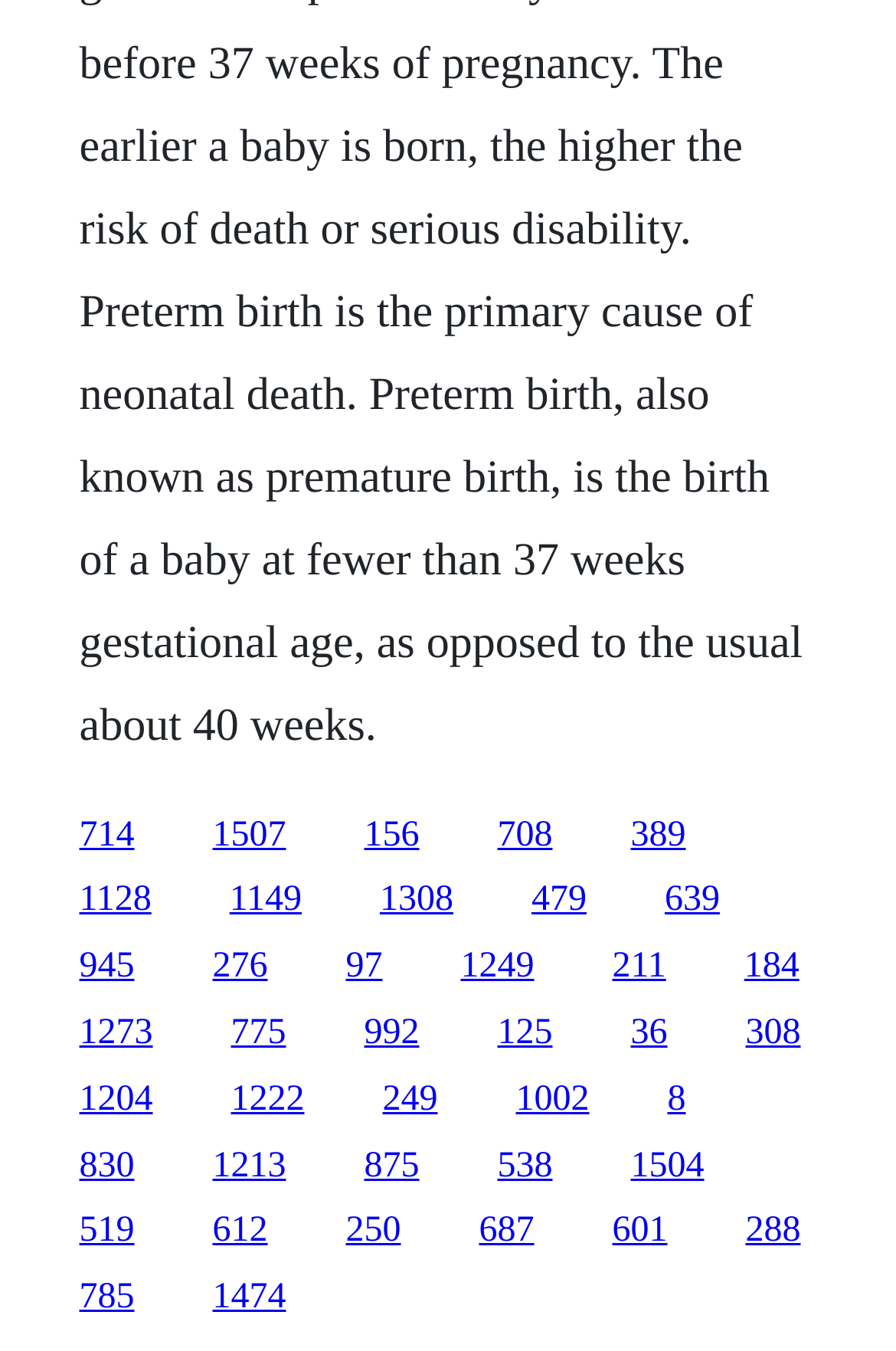Please answer the following question using a single word or phrase: 
How many links are on the webpage?

30